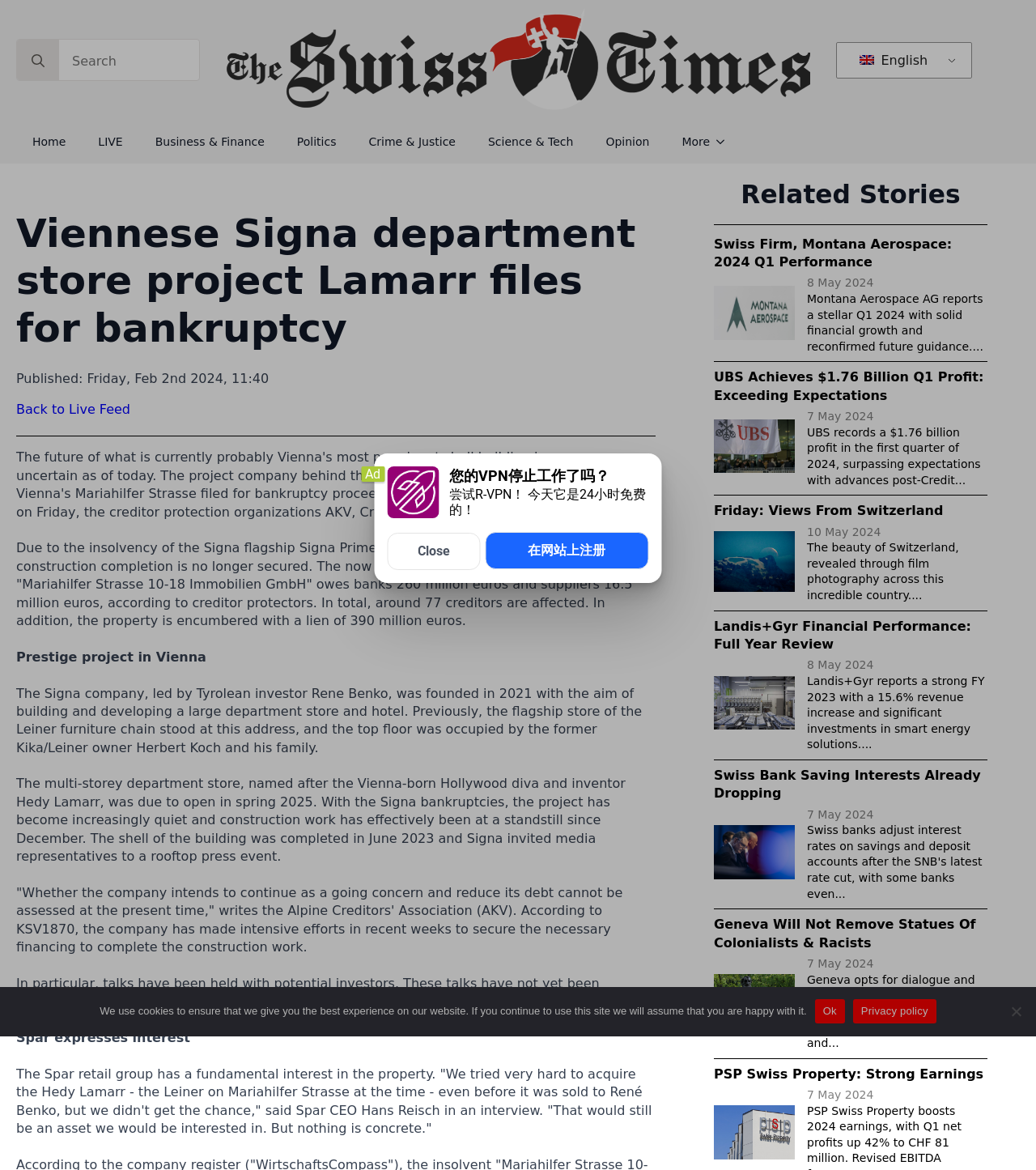Indicate the bounding box coordinates of the element that needs to be clicked to satisfy the following instruction: "Click on the link to read more about Viennese Signa department store project". The coordinates should be four float numbers between 0 and 1, i.e., [left, top, right, bottom].

[0.016, 0.18, 0.633, 0.302]